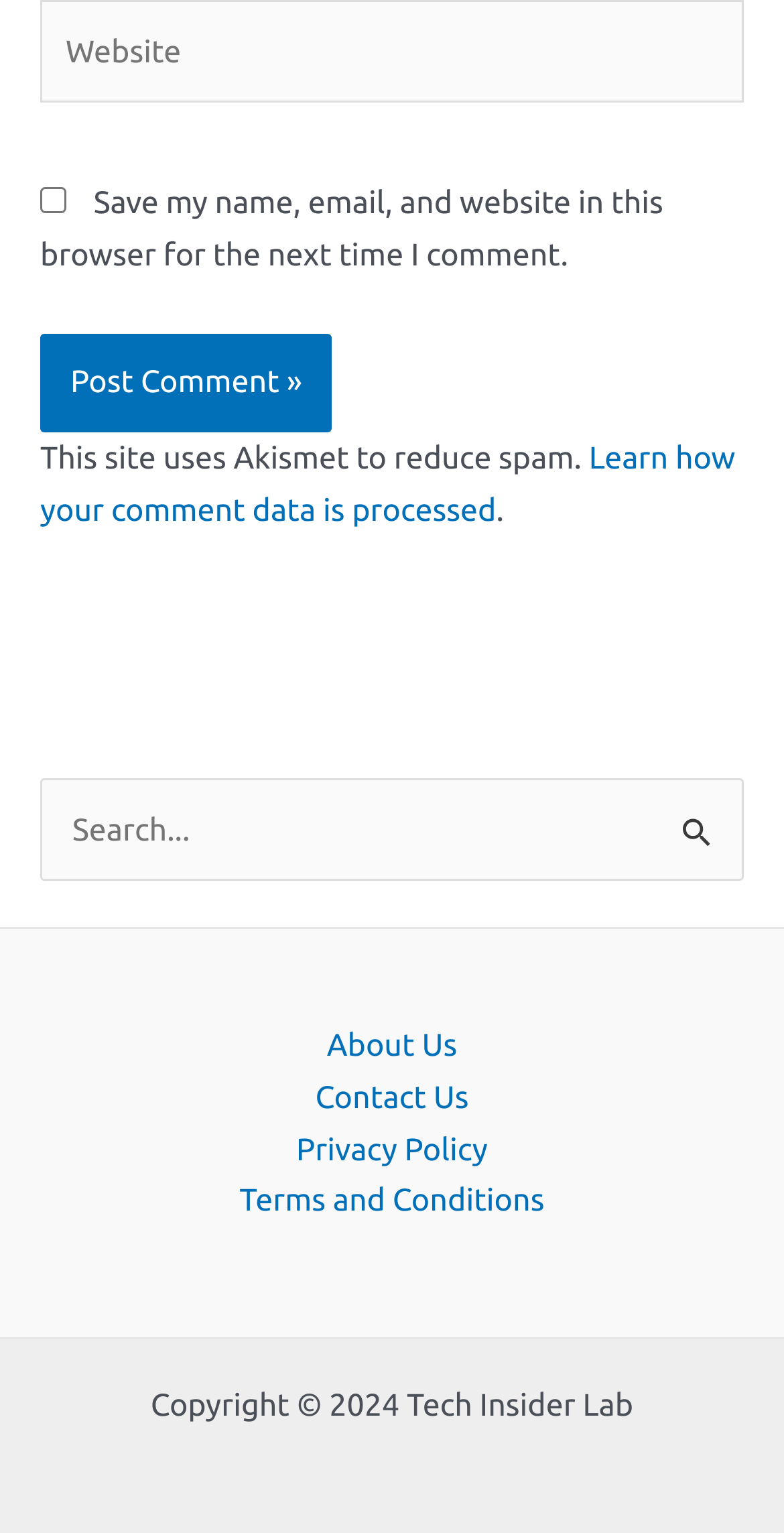What are the navigation menu items in the footer?
Based on the screenshot, provide your answer in one word or phrase.

About Us, Contact Us, etc.